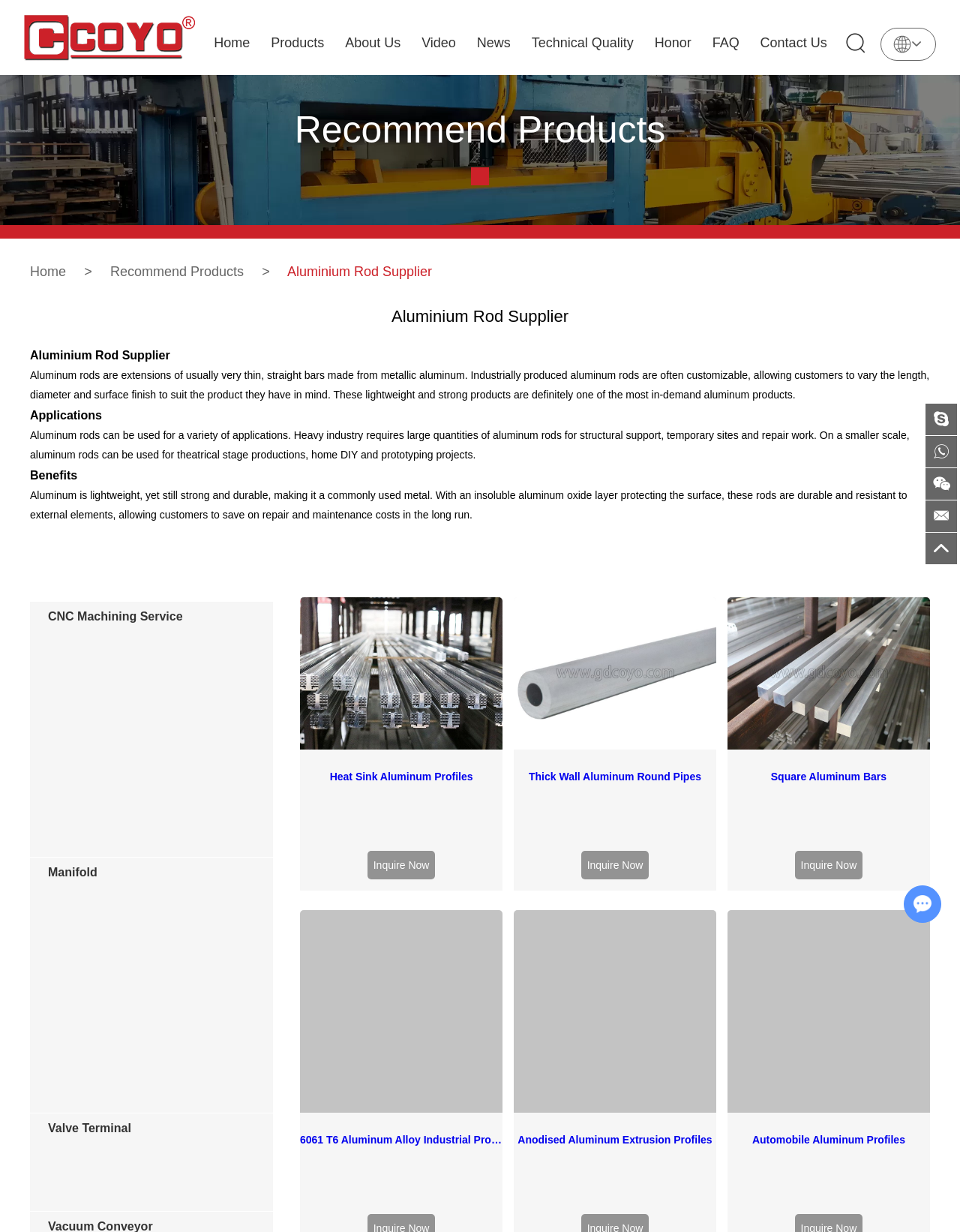Can you pinpoint the bounding box coordinates for the clickable element required for this instruction: "Click on the 'Home' link"? The coordinates should be four float numbers between 0 and 1, i.e., [left, top, right, bottom].

None